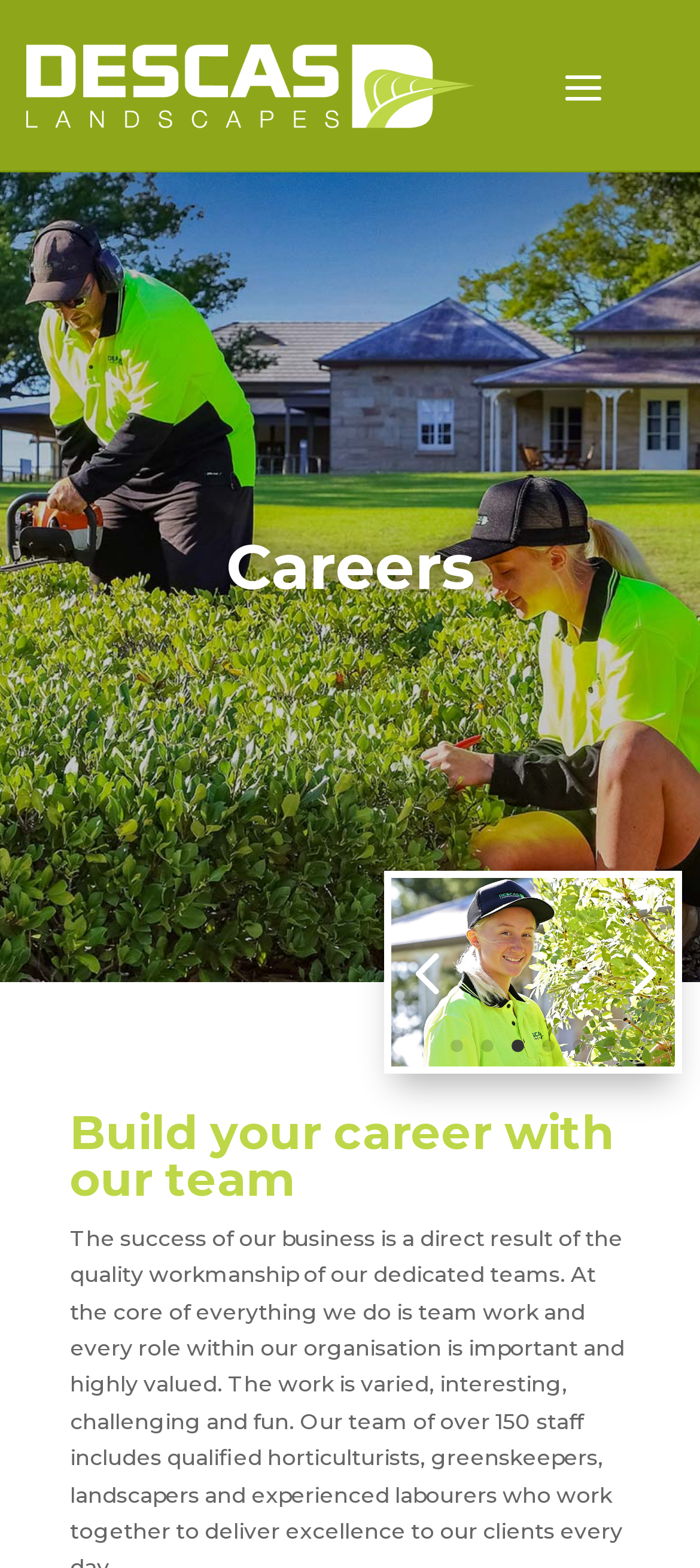Determine the bounding box coordinates of the element that should be clicked to execute the following command: "Go to page 4".

[0.548, 0.593, 0.671, 0.648]